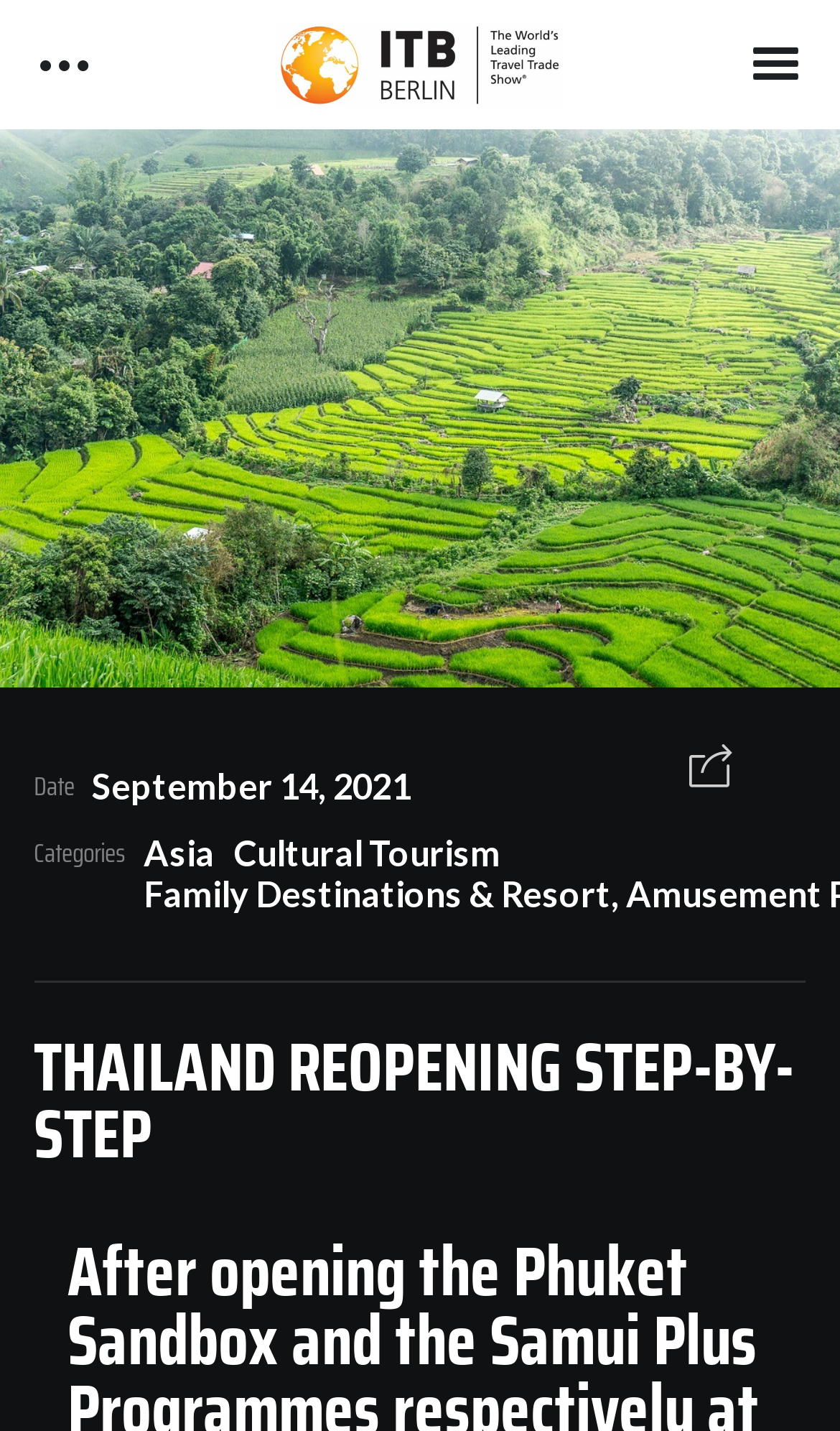What is the purpose of the search box? Observe the screenshot and provide a one-word or short phrase answer.

To search the website